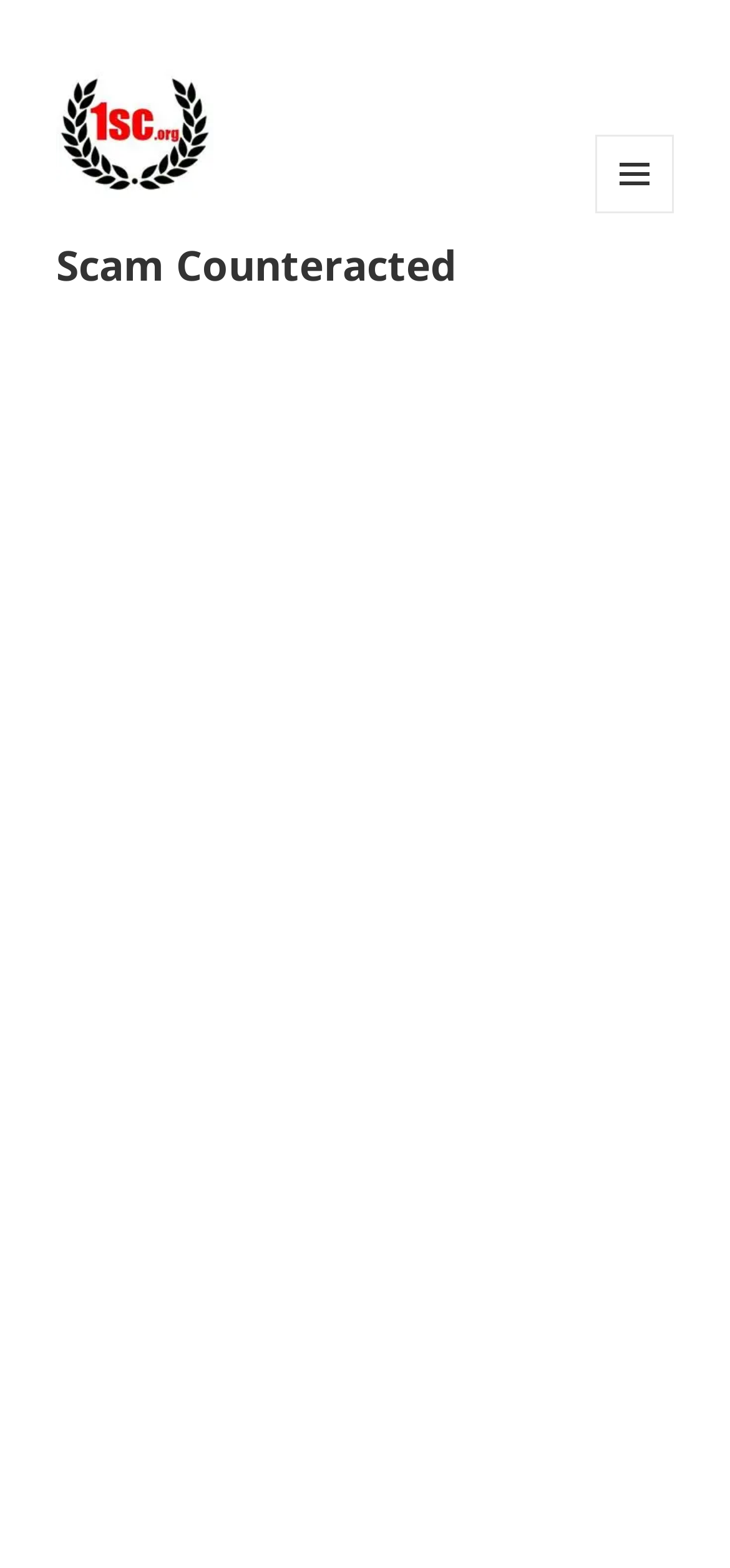Determine the bounding box coordinates for the UI element with the following description: "Scam Counteracted". The coordinates should be four float numbers between 0 and 1, represented as [left, top, right, bottom].

[0.077, 0.15, 0.626, 0.186]